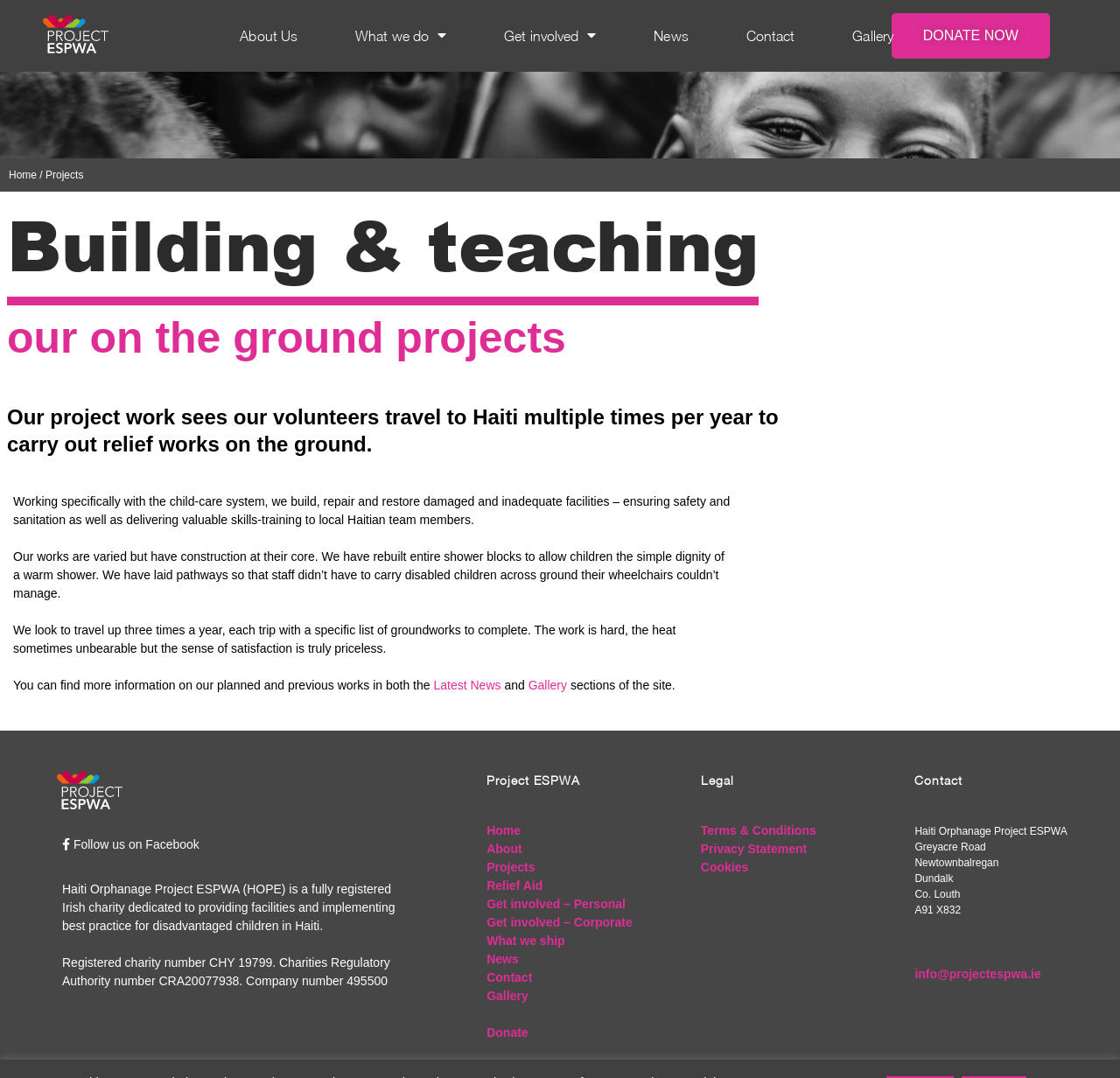What is the name of the charity? Refer to the image and provide a one-word or short phrase answer.

Haiti Orphanage Project ESPWA